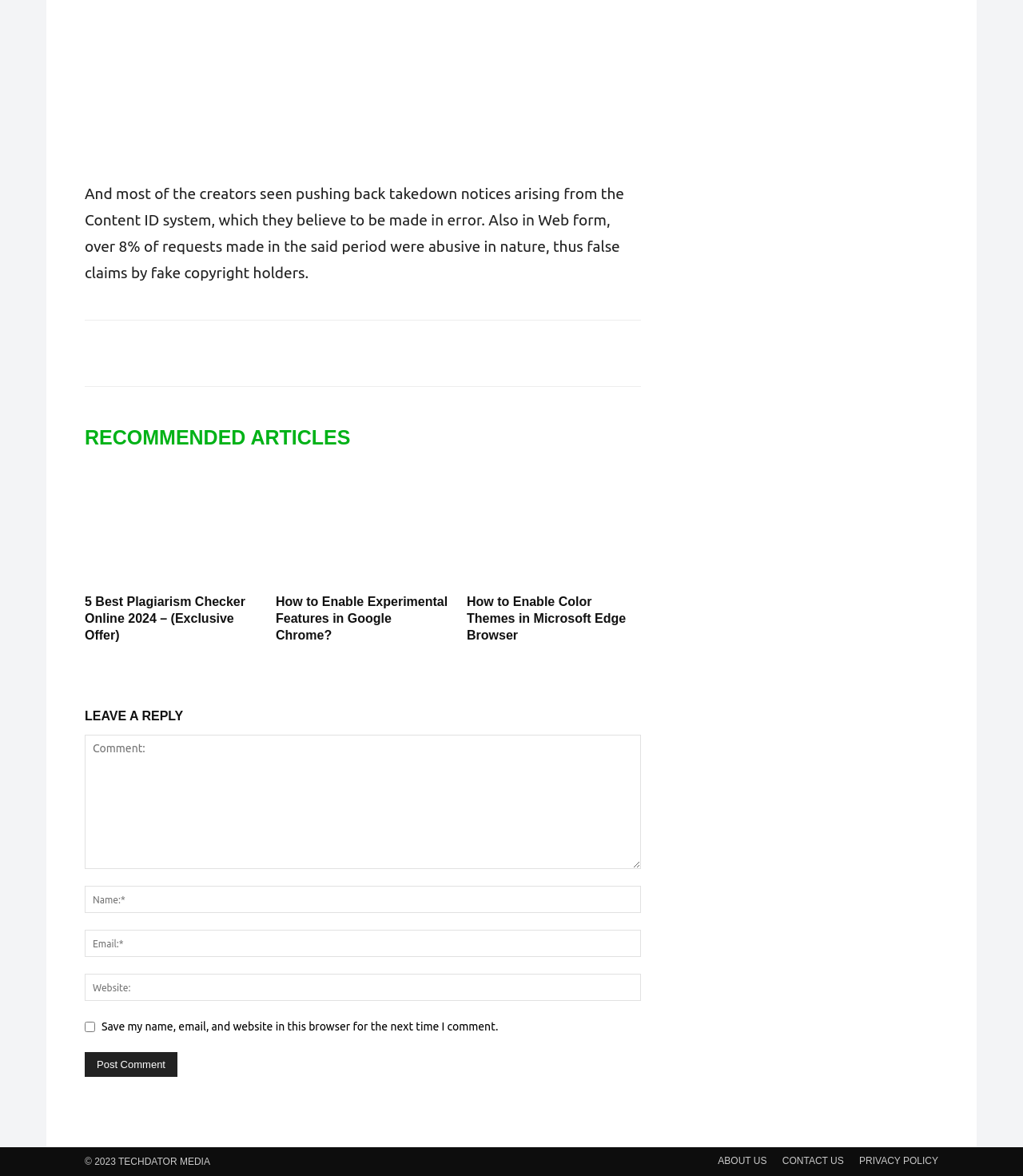Identify the bounding box for the UI element specified in this description: "CONTACT US". The coordinates must be four float numbers between 0 and 1, formatted as [left, top, right, bottom].

[0.765, 0.981, 0.825, 0.993]